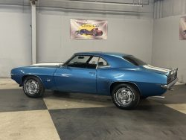Look at the image and answer the question in detail:
What is the color of the Camaro's interior?

The caption notes that the interior color of the Camaro is black, which complements the exterior color and adds to the car's overall aesthetic.